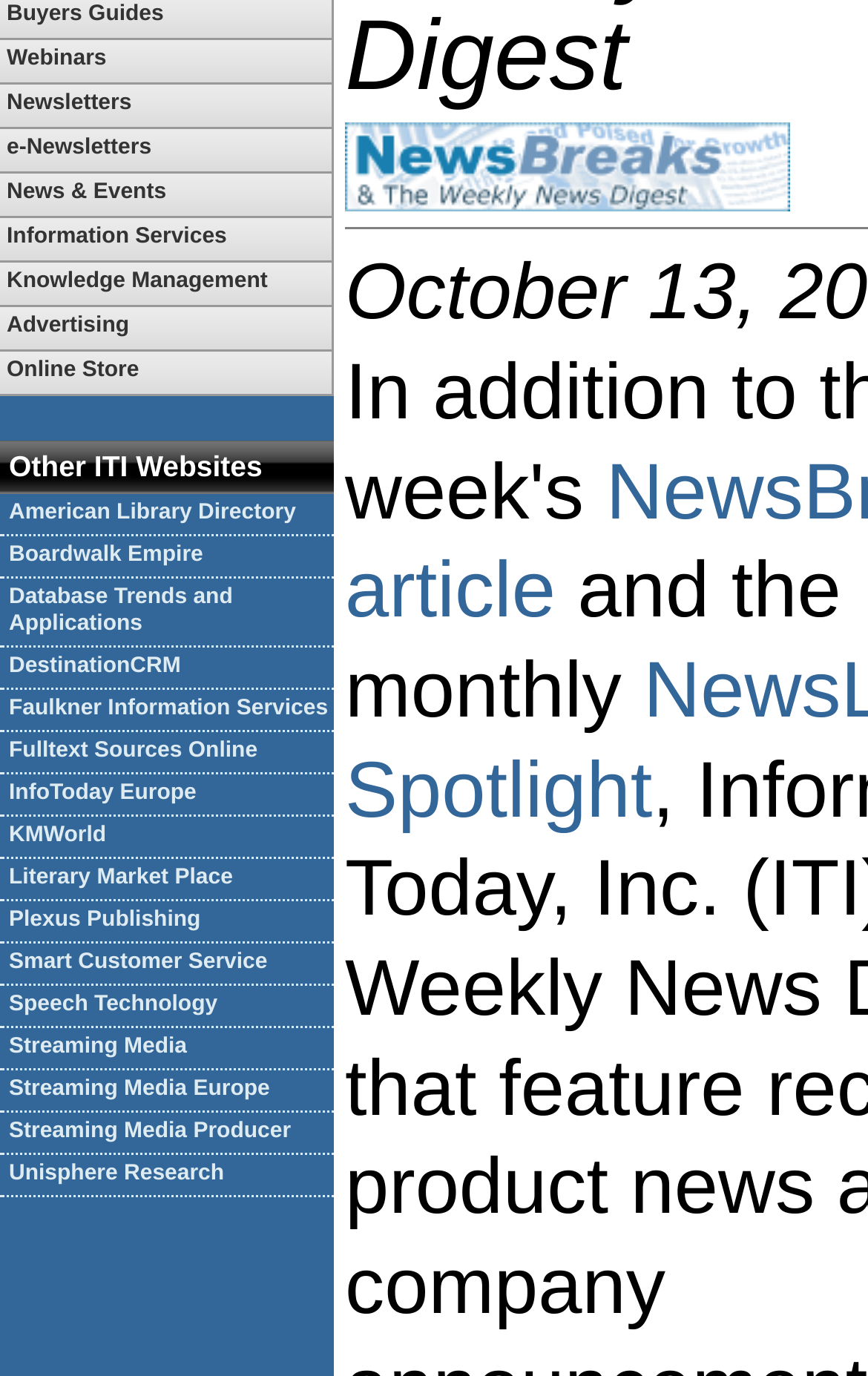Identify the bounding box for the UI element that is described as follows: "Boardwalk Empire".

[0.0, 0.39, 0.385, 0.42]